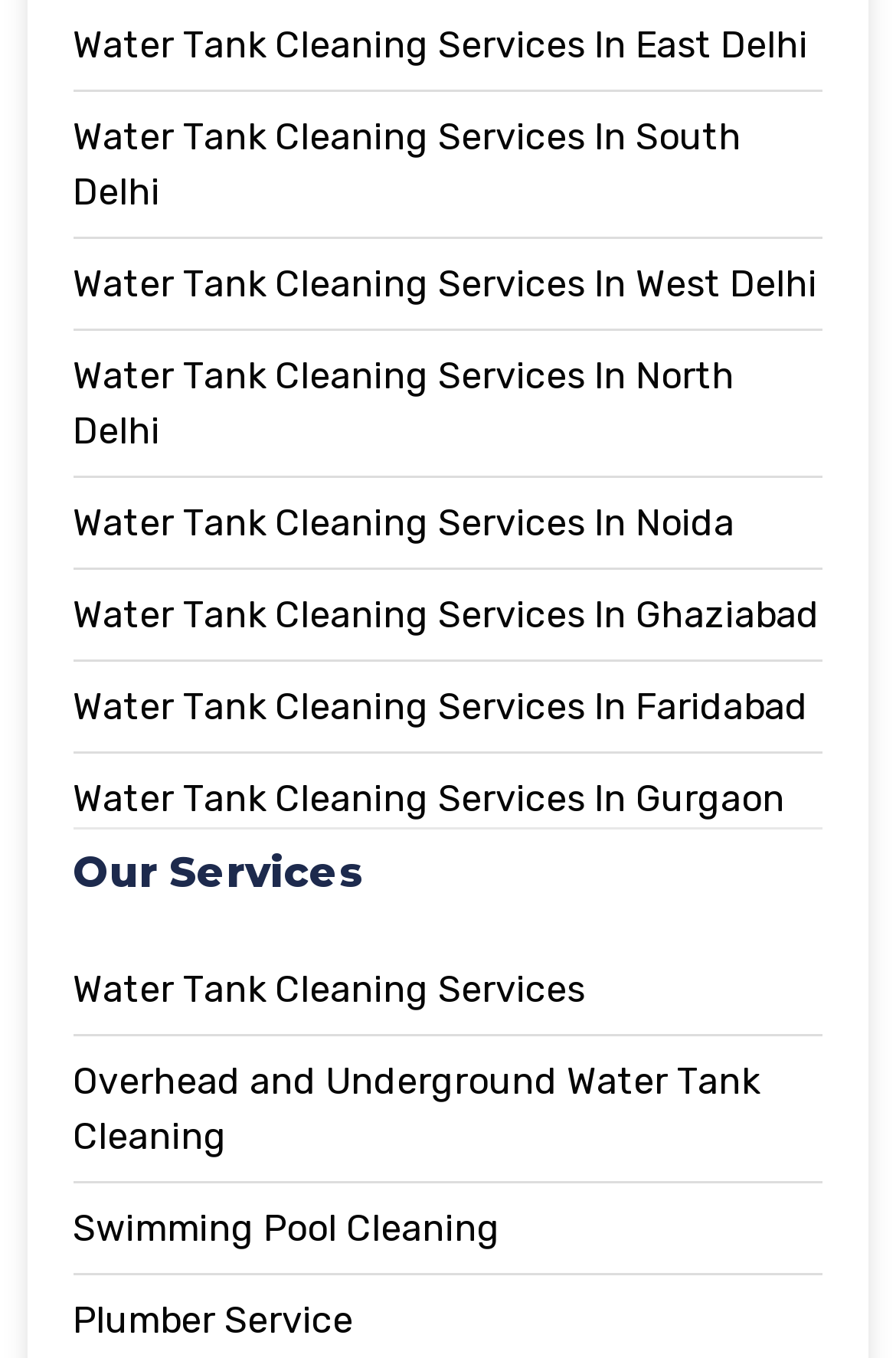Find the bounding box coordinates of the element to click in order to complete the given instruction: "Check Swimming Pool Cleaning."

[0.081, 0.885, 0.919, 0.926]